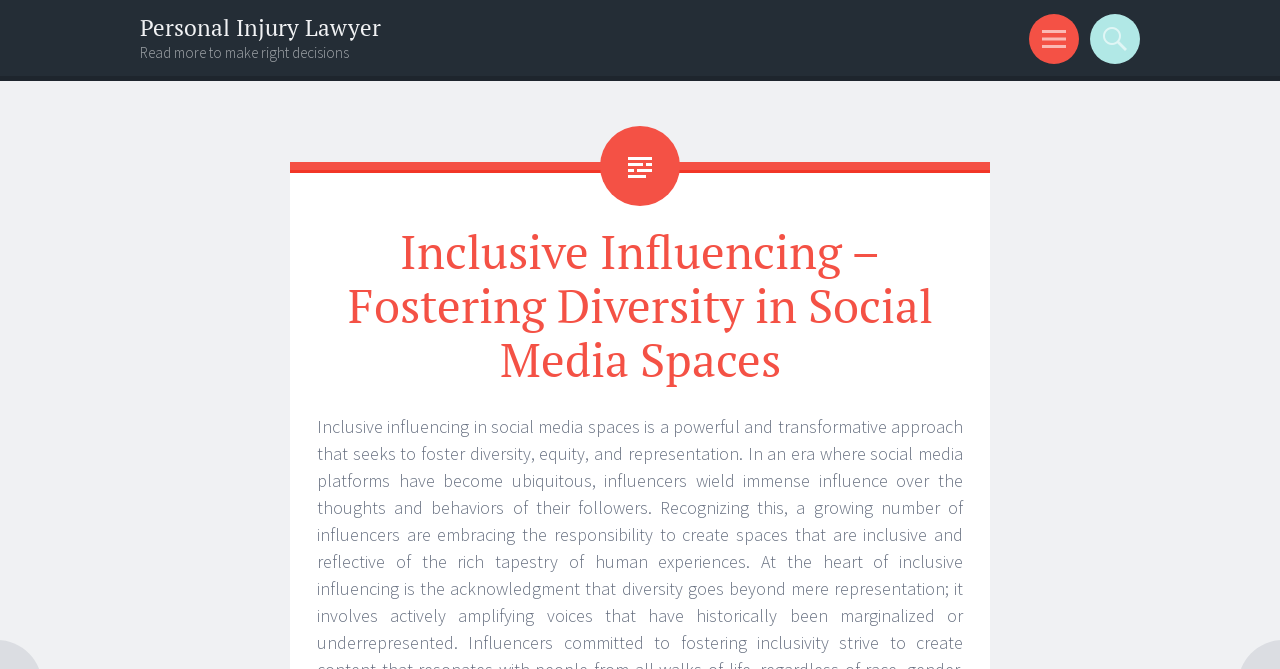Respond to the following query with just one word or a short phrase: 
What is the name of the lawyer?

Personal Injury Lawyer